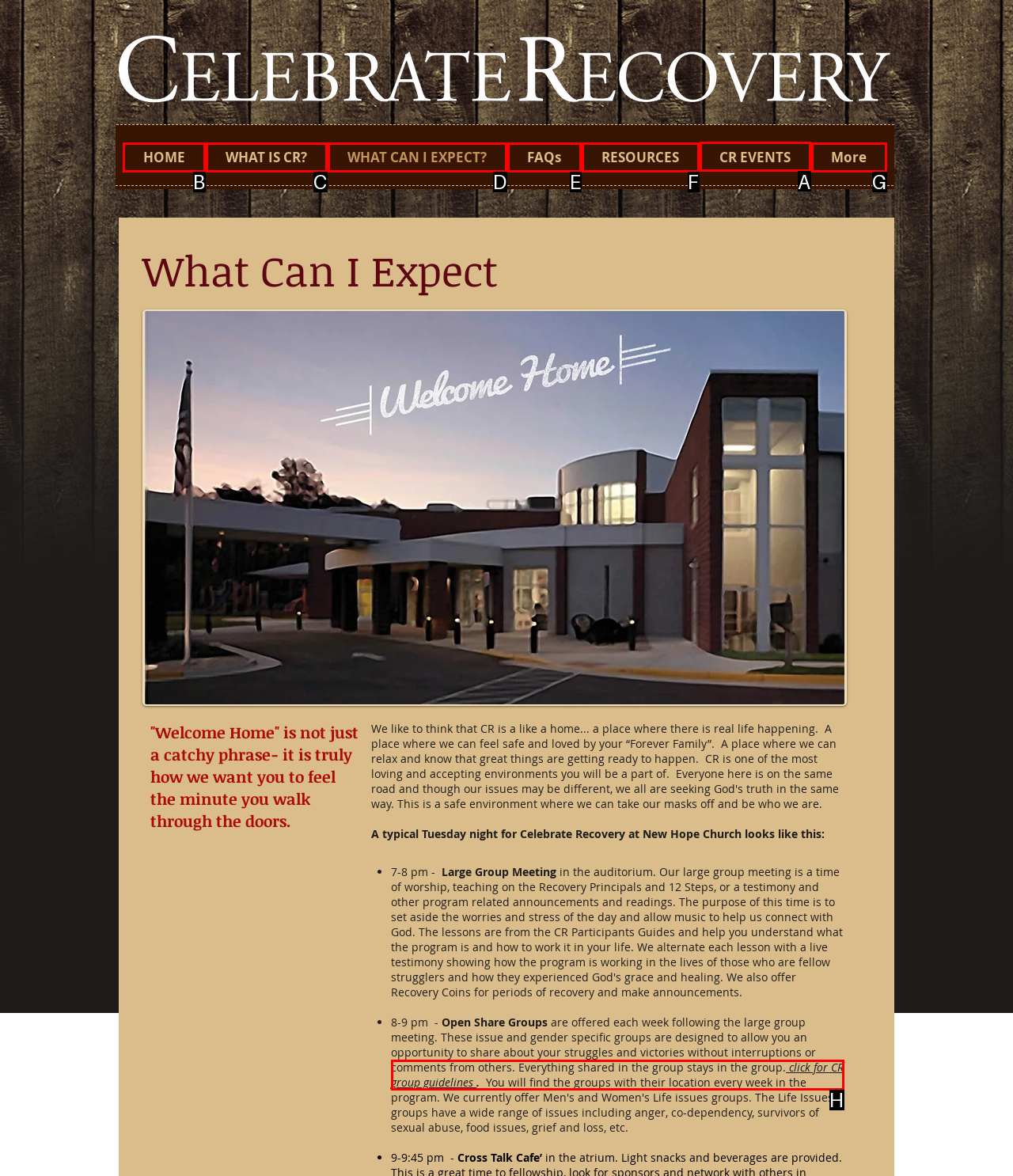Tell me the letter of the UI element I should click to accomplish the task: check CR events based on the choices provided in the screenshot.

A